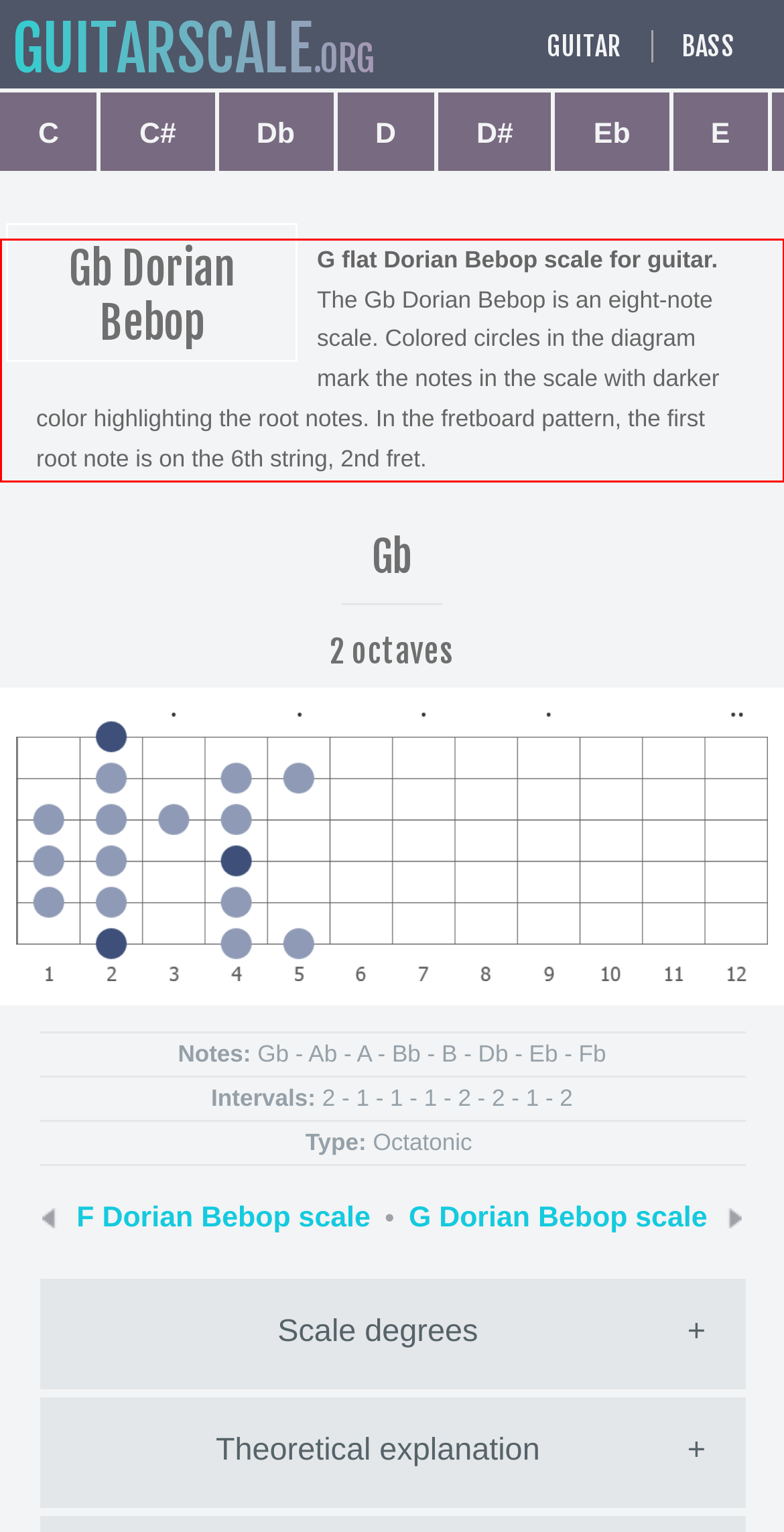You are presented with a screenshot containing a red rectangle. Extract the text found inside this red bounding box.

G flat Dorian Bebop scale for guitar. The Gb Dorian Bebop is an eight-note scale. Colored circles in the diagram mark the notes in the scale with darker color highlighting the root notes. In the fretboard pattern, the first root note is on the 6th string, 2nd fret.